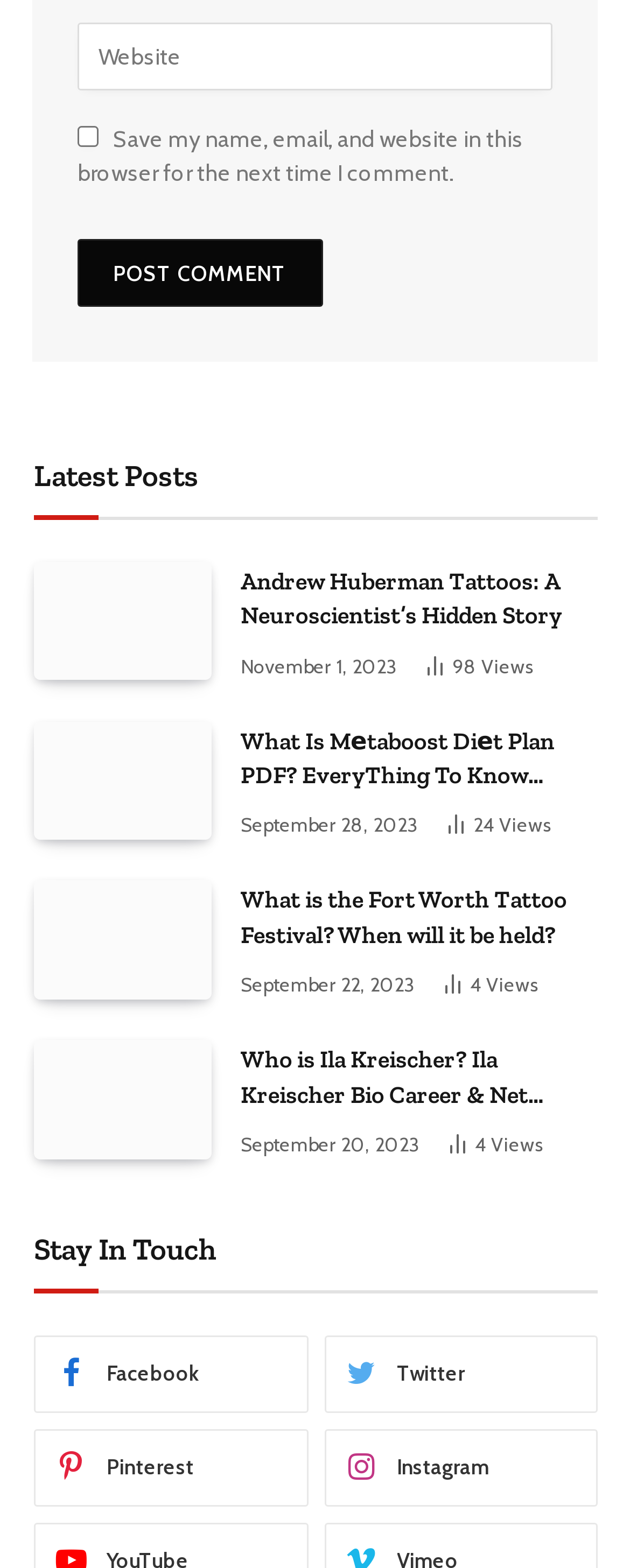Determine the bounding box coordinates of the clickable element necessary to fulfill the instruction: "Enter website name". Provide the coordinates as four float numbers within the 0 to 1 range, i.e., [left, top, right, bottom].

[0.123, 0.014, 0.877, 0.057]